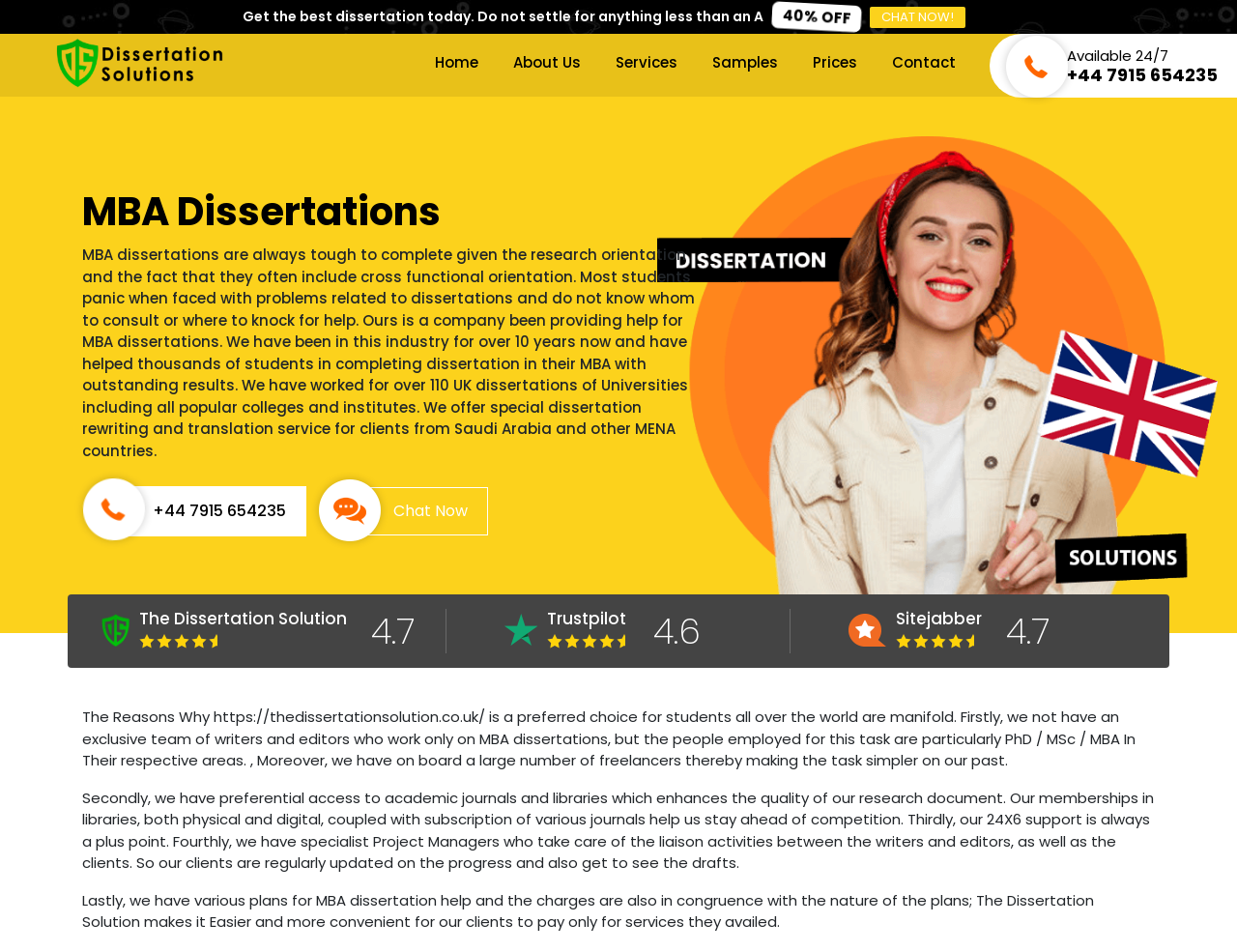Determine the bounding box for the described HTML element: "+44 7915 654235". Ensure the coordinates are four float numbers between 0 and 1 in the format [left, top, right, bottom].

[0.099, 0.465, 0.238, 0.518]